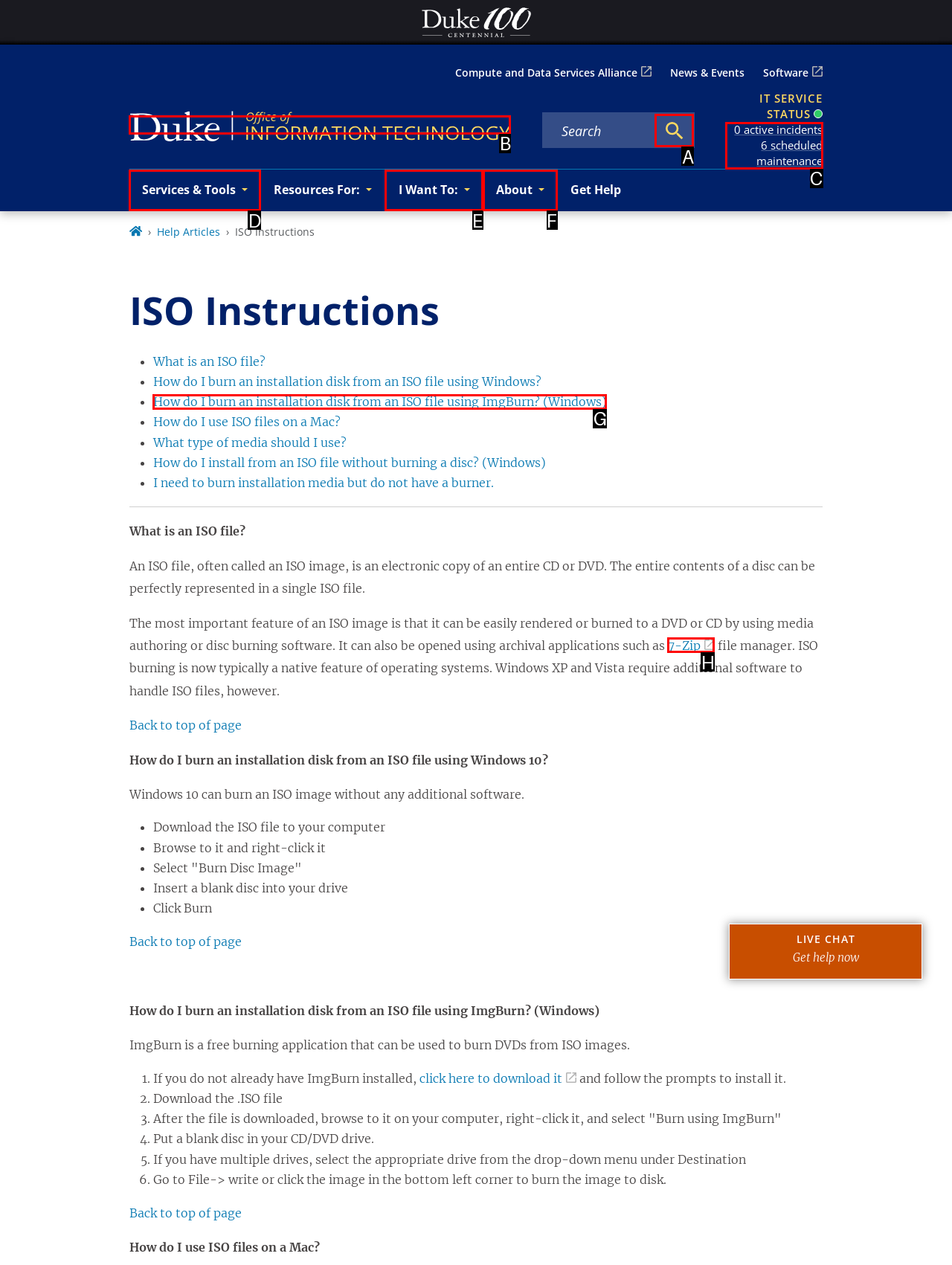Pick the option that corresponds to: 7-Zip
Provide the letter of the correct choice.

H